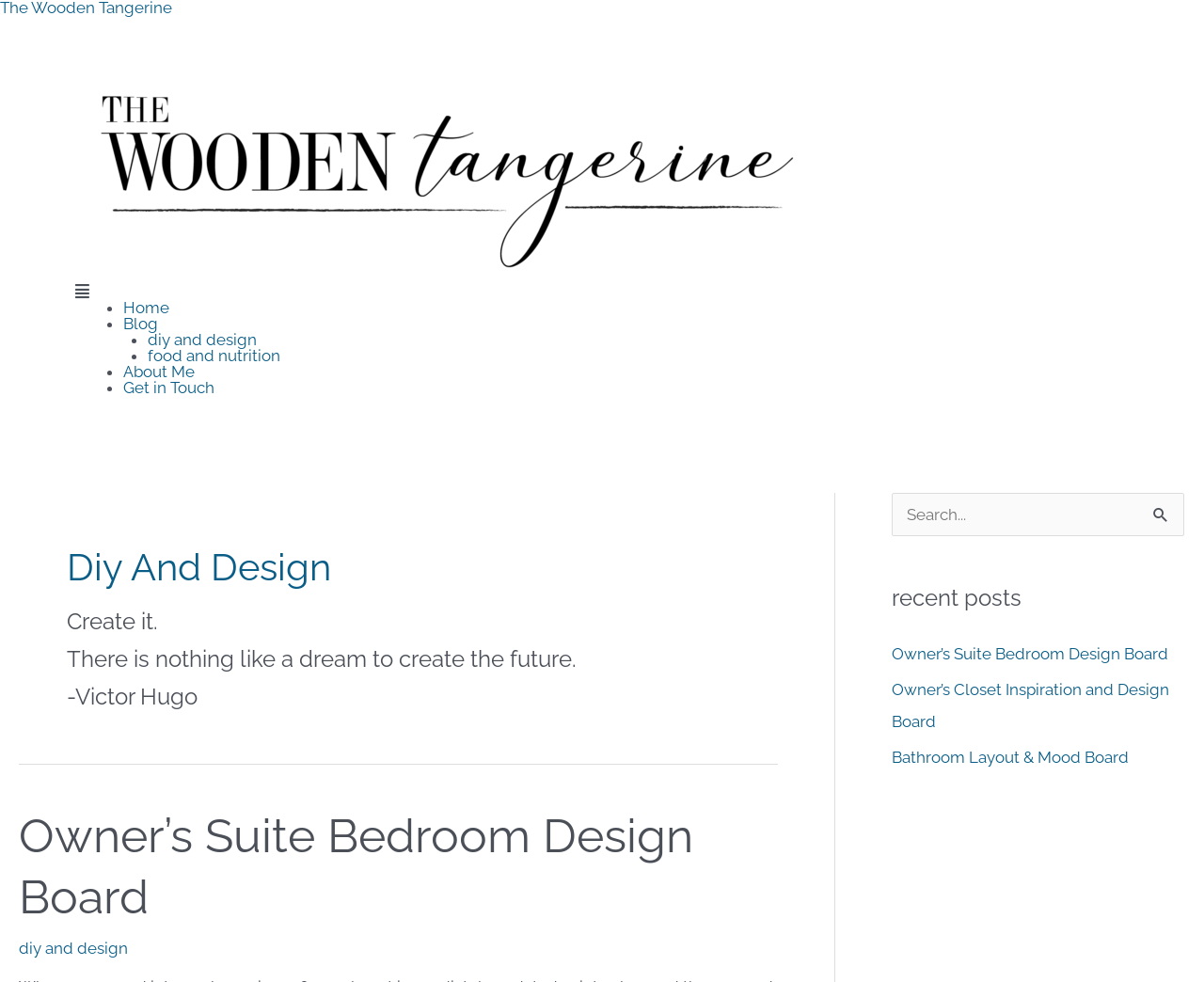Using the provided element description, identify the bounding box coordinates as (top-left x, top-left y, bottom-right x, bottom-right y). Ensure all values are between 0 and 1. Description: About Me

[0.102, 0.369, 0.162, 0.388]